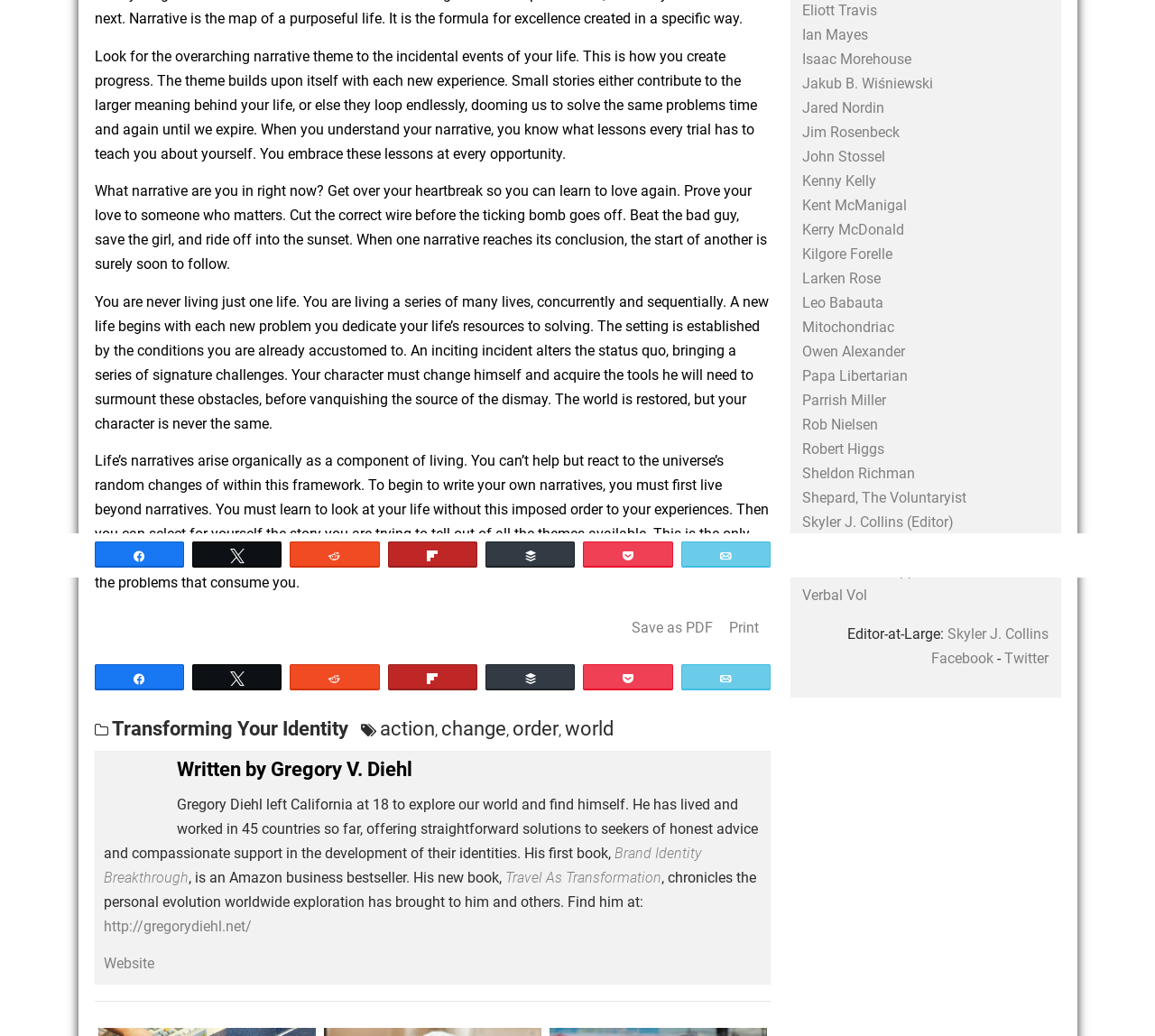Bounding box coordinates are given in the format (top-left x, top-left y, bottom-right x, bottom-right y). All values should be floating point numbers between 0 and 1. Provide the bounding box coordinate for the UI element described as: Rob Nielsen

[0.772, 0.508, 0.845, 0.527]